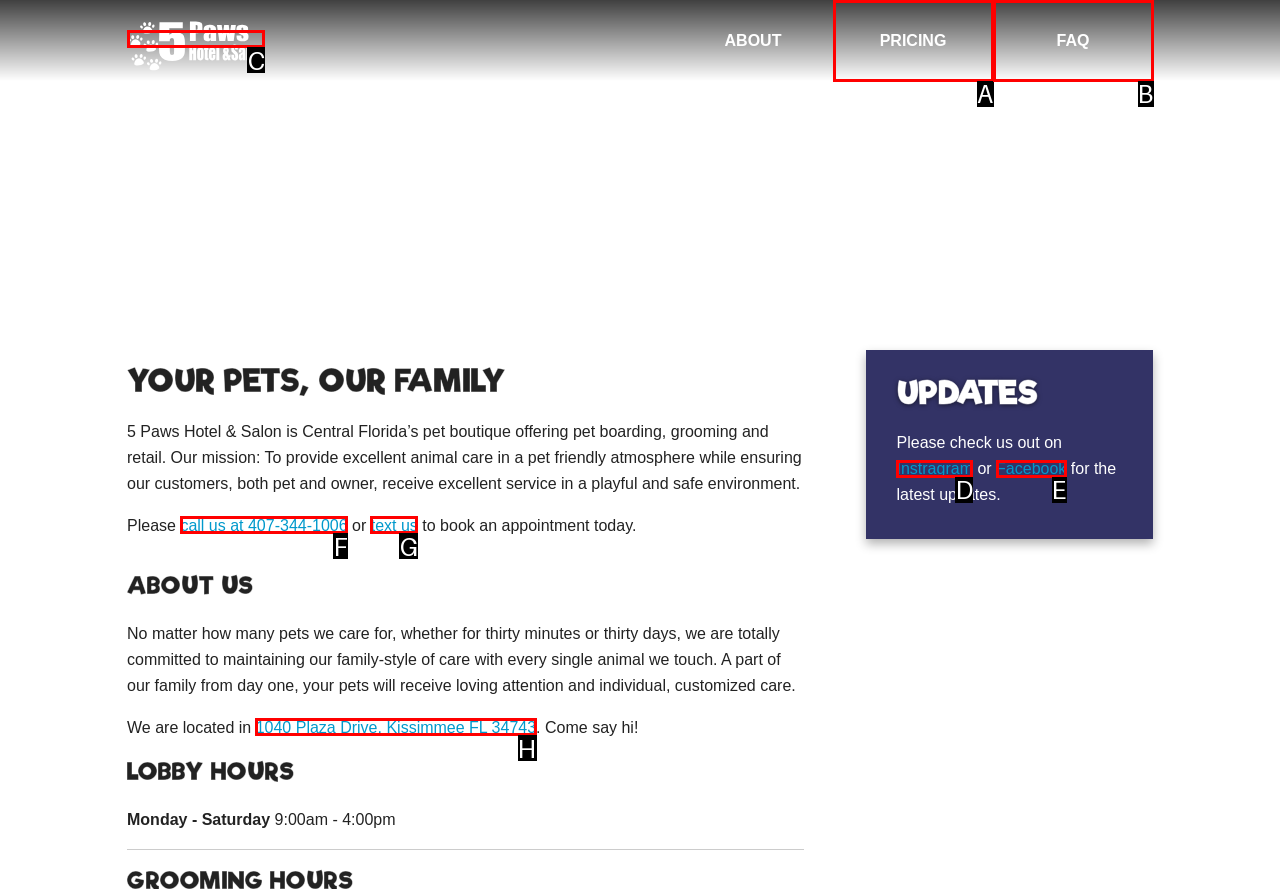Determine which HTML element fits the description: text us. Answer with the letter corresponding to the correct choice.

G